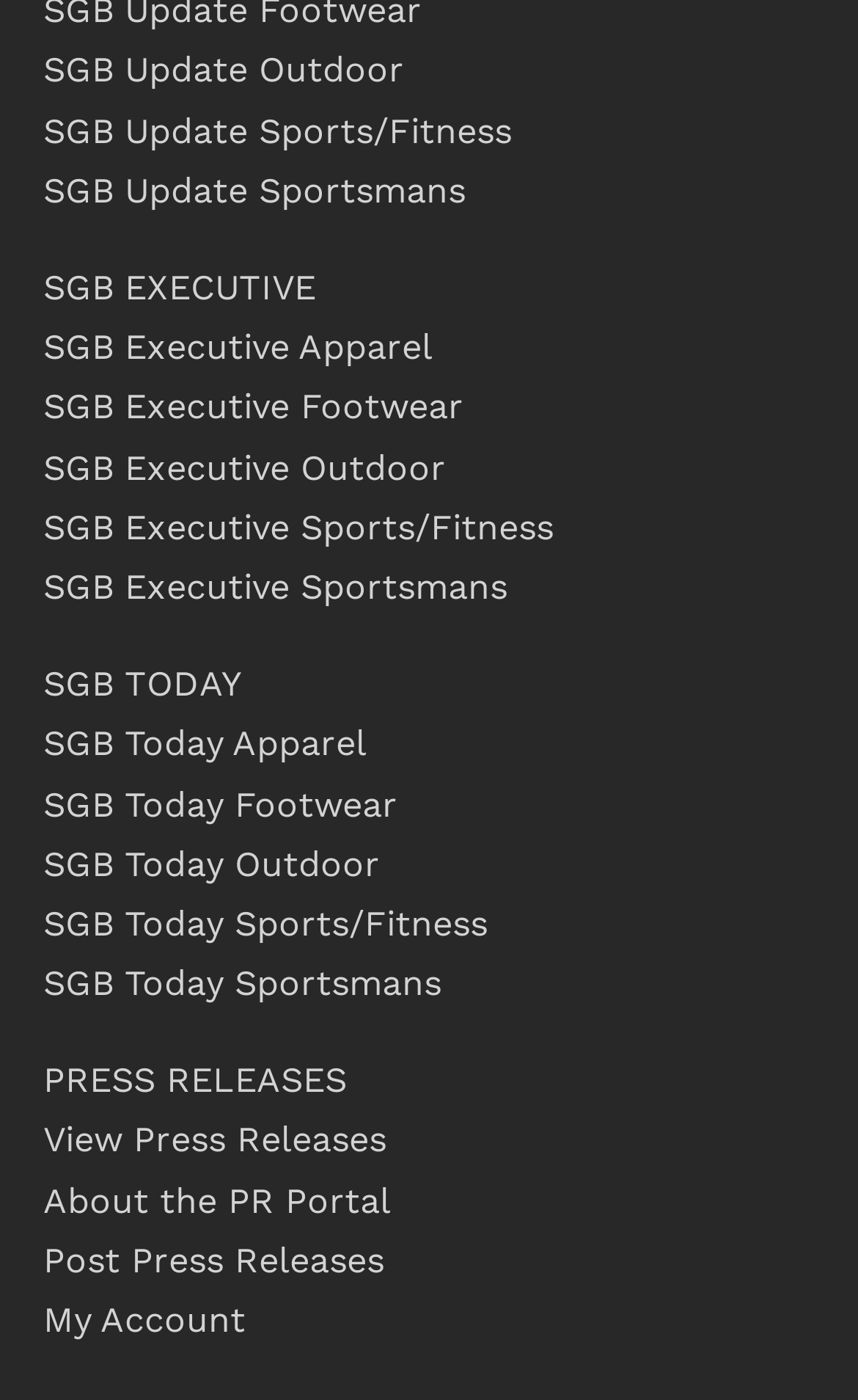Respond with a single word or phrase for the following question: 
What is the first link under SGB EXECUTIVE?

SGB Executive Apparel